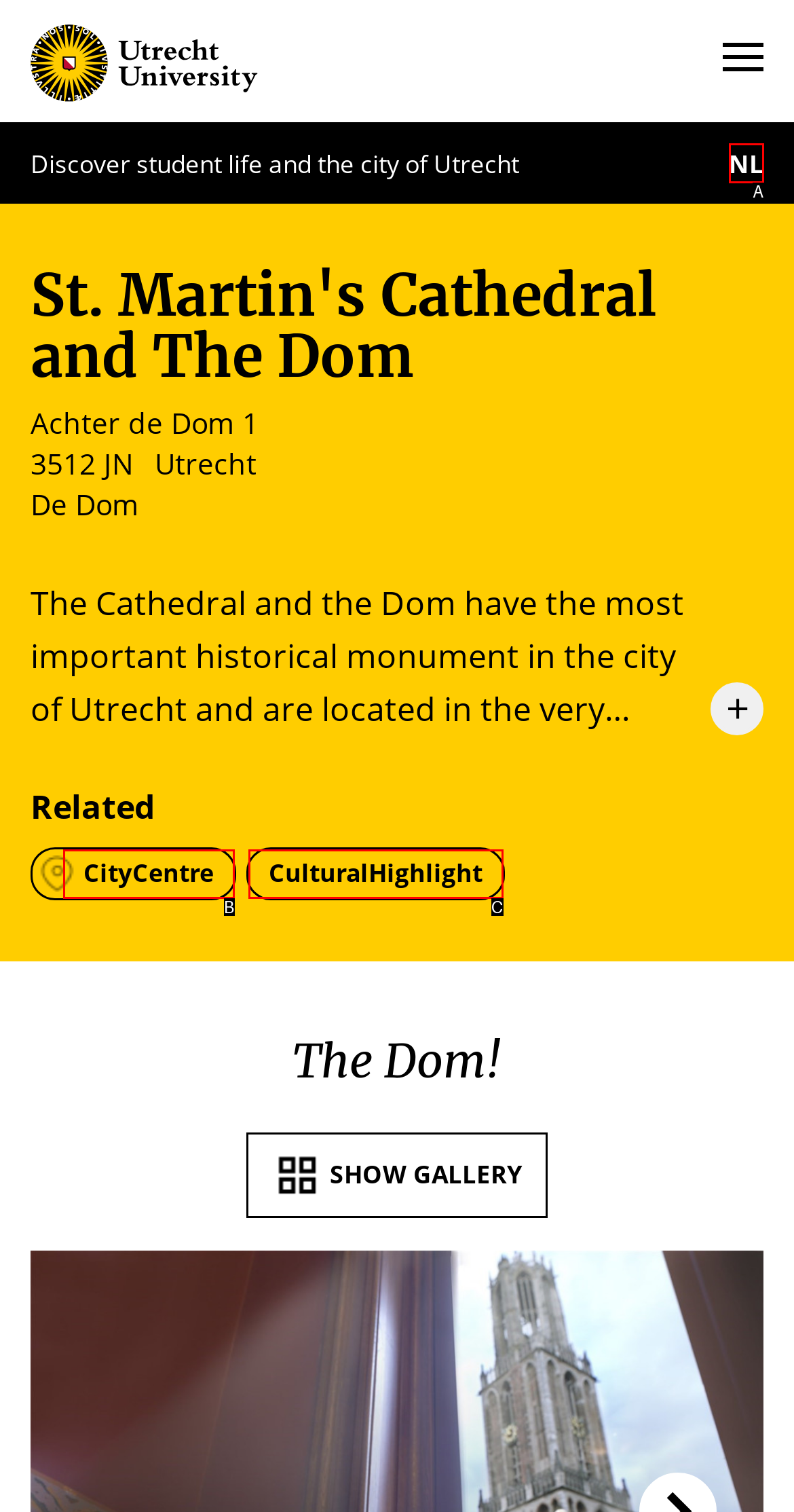Using the description: aria-label="Menu", find the corresponding HTML element. Provide the letter of the matching option directly.

None